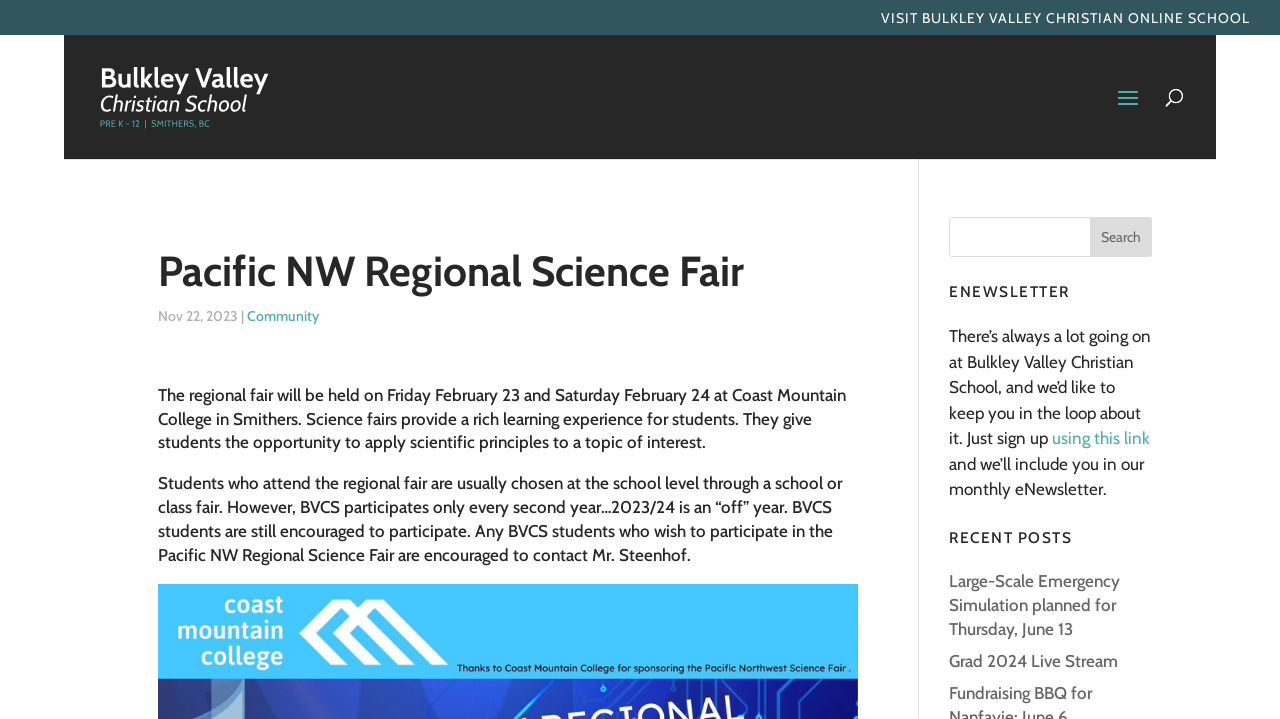How can BVCS students participate in the Pacific NW Regional Science Fair?
Look at the image and answer the question with a single word or phrase.

Contact Mr. Steenhof